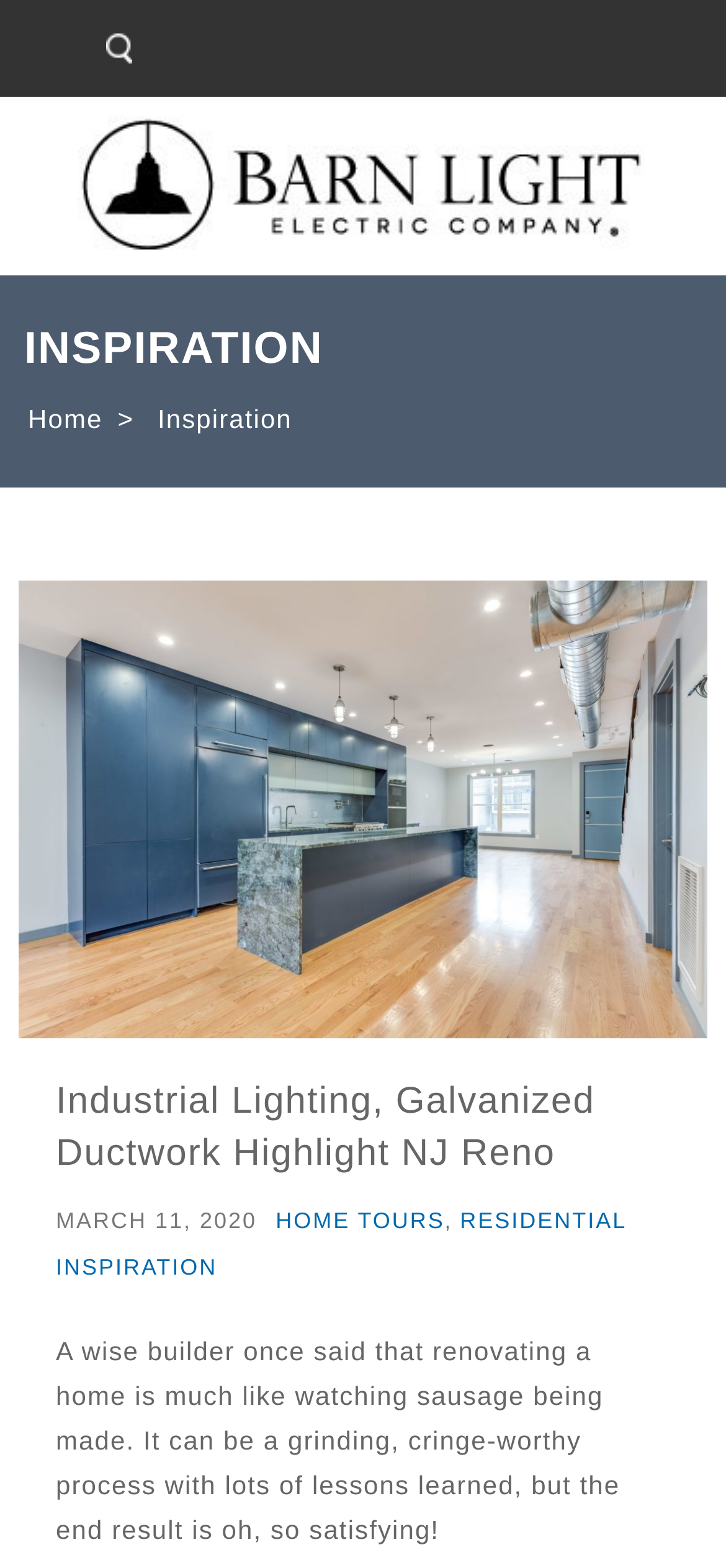Provide your answer in one word or a succinct phrase for the question: 
What is the date of the home tour?

MARCH 11, 2020